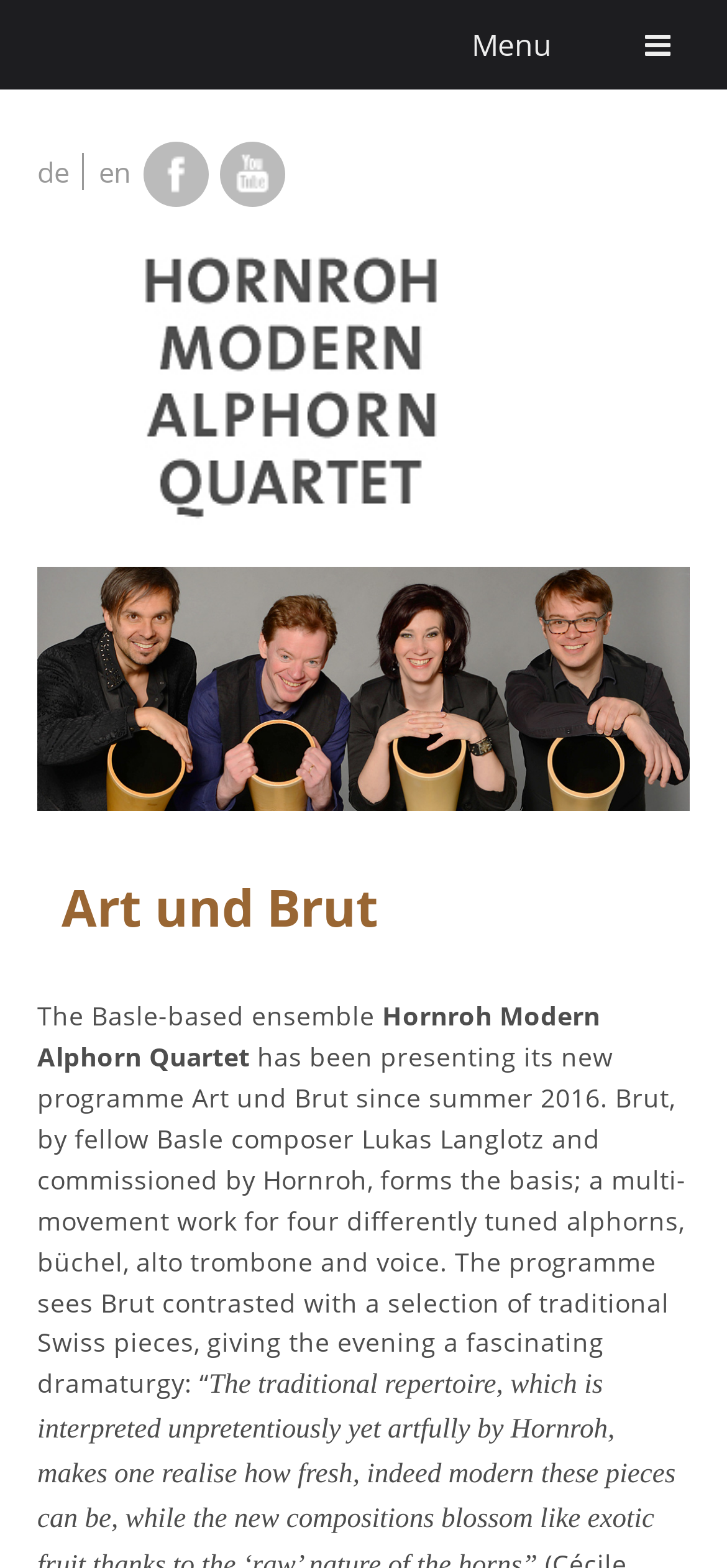Identify the bounding box for the described UI element: "en".

[0.136, 0.098, 0.179, 0.122]